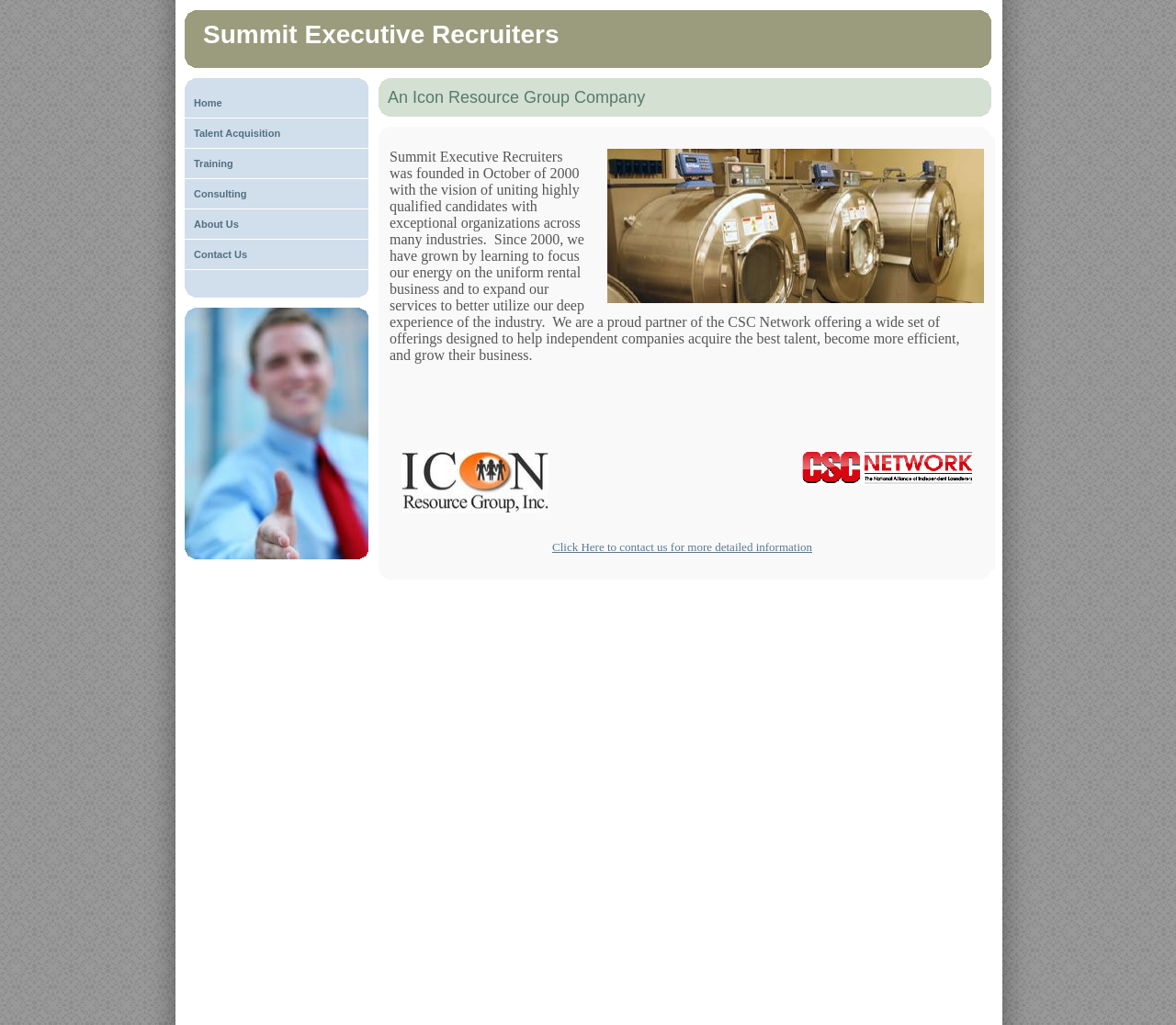Pinpoint the bounding box coordinates of the area that should be clicked to complete the following instruction: "Click Recruiting staffing consulting". The coordinates must be given as four float numbers between 0 and 1, i.e., [left, top, right, bottom].

[0.341, 0.491, 0.466, 0.502]